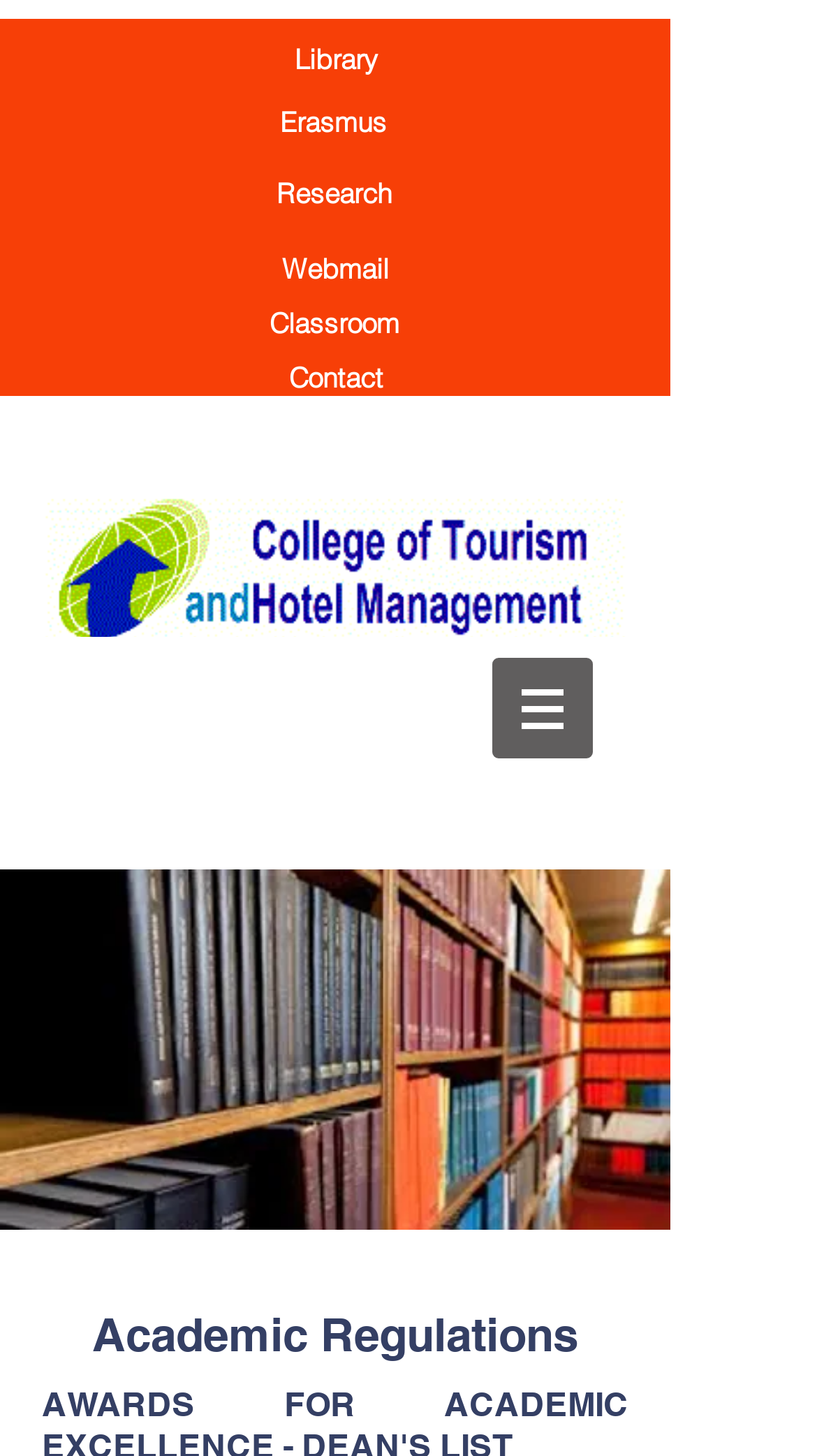Describe all visible elements and their arrangement on the webpage.

The webpage is titled "Awards of Excellence | COTHM" and features a navigation menu at the top right corner, with a button labeled "Site" that has a dropdown menu. Below the navigation menu, there are seven links arranged horizontally, including "Library", "Erasmus", "Research", "Webmail", "Classroom", and "Contact", with "Classroom" being slightly larger than the others. 

On the left side of the page, there is a prominent link with no label, taking up a significant portion of the page's width. 

At the bottom of the page, there is a heading titled "Academic Regulations". 

There is also an image located within the navigation menu, but its content is not specified.